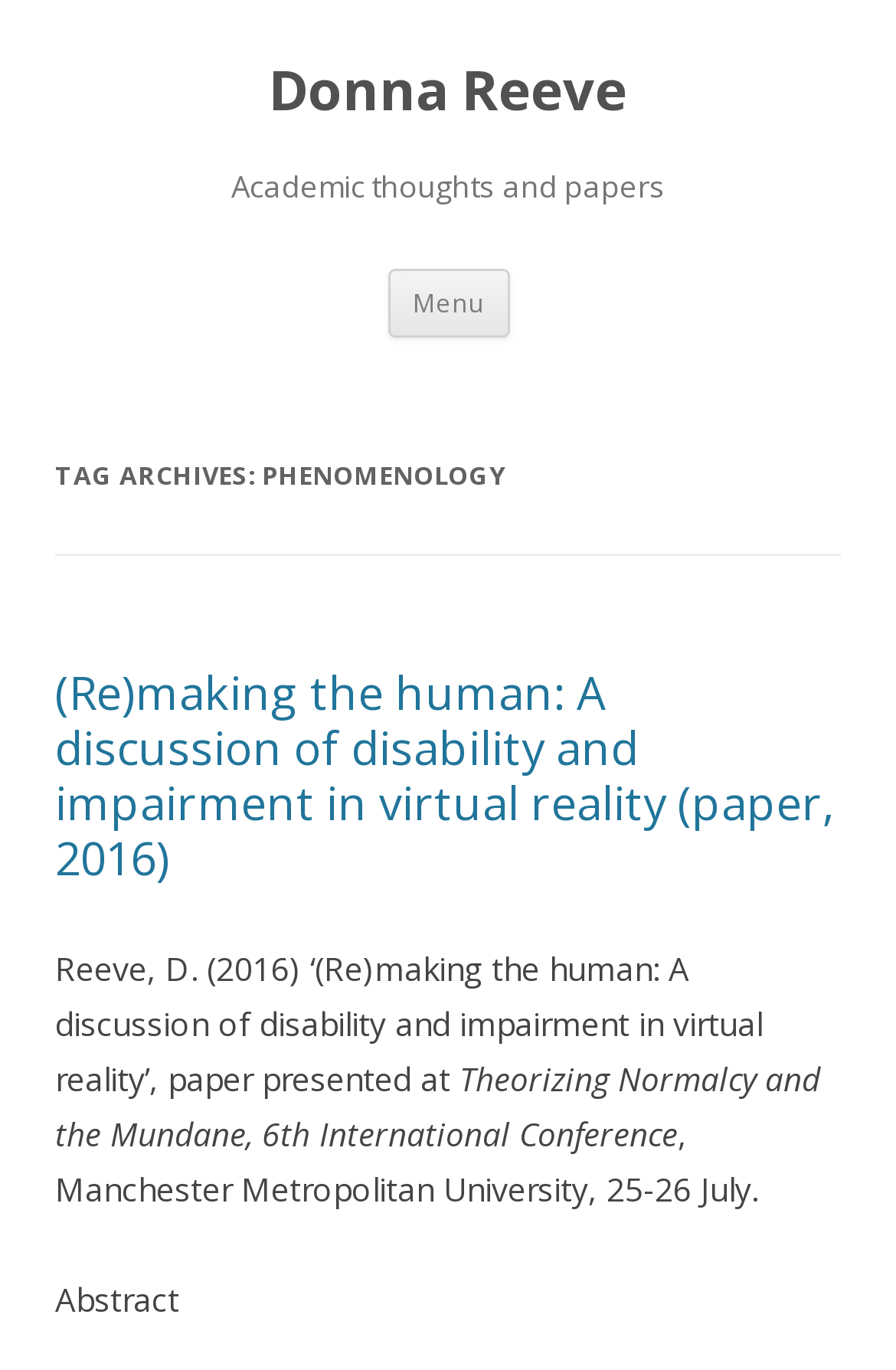Construct a comprehensive caption that outlines the webpage's structure and content.

The webpage is about Donna Reeve's academic thoughts and papers, specifically focused on phenomenology. At the top, there is a heading with the title "Donna Reeve" which is also a link. Below it, there is another heading that reads "Academic thoughts and papers". 

To the right of the "Academic thoughts and papers" heading, there is a button labeled "Menu". Next to the button, there is a link that says "Skip to content". 

Below these elements, there is a section with a heading that reads "TAG ARCHIVES: PHENOMENOLOGY". Under this heading, there is a subheading that reads "(Re)making the human: A discussion of disability and impairment in virtual reality (paper, 2016)". This subheading is also a link. 

Below the subheading, there are three blocks of text. The first block reads "Reeve, D. (2016) ‘(Re)making the human: A discussion of disability and impairment in virtual reality’, paper presented at". The second block reads "Theorizing Normalcy and the Mundane, 6th International Conference". The third block reads ", Manchester Metropolitan University, 25-26 July.". 

At the bottom, there is a heading that reads "Abstract".